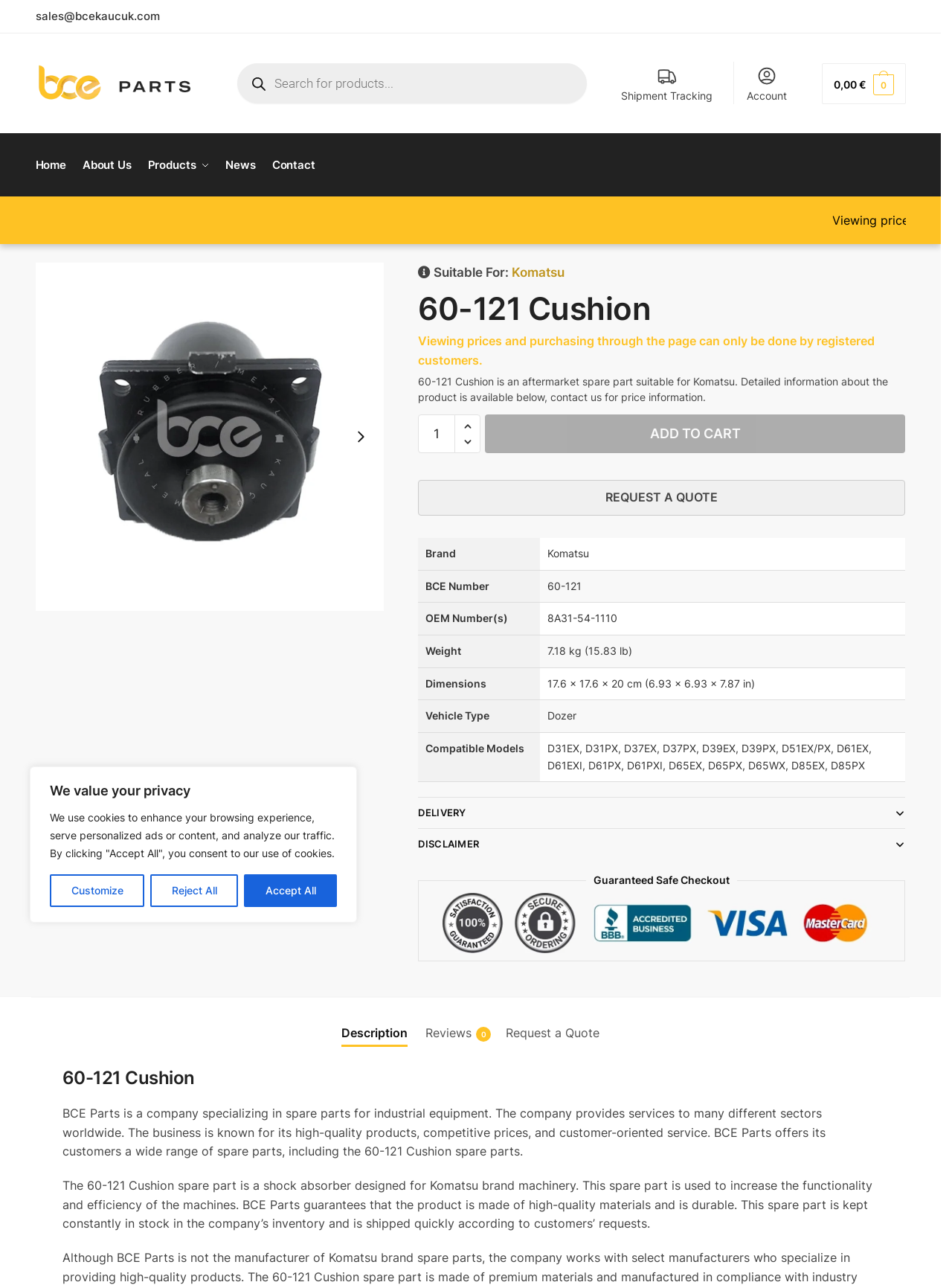Determine the bounding box coordinates of the clickable region to execute the instruction: "Request a quote". The coordinates should be four float numbers between 0 and 1, denoted as [left, top, right, bottom].

[0.439, 0.372, 0.951, 0.399]